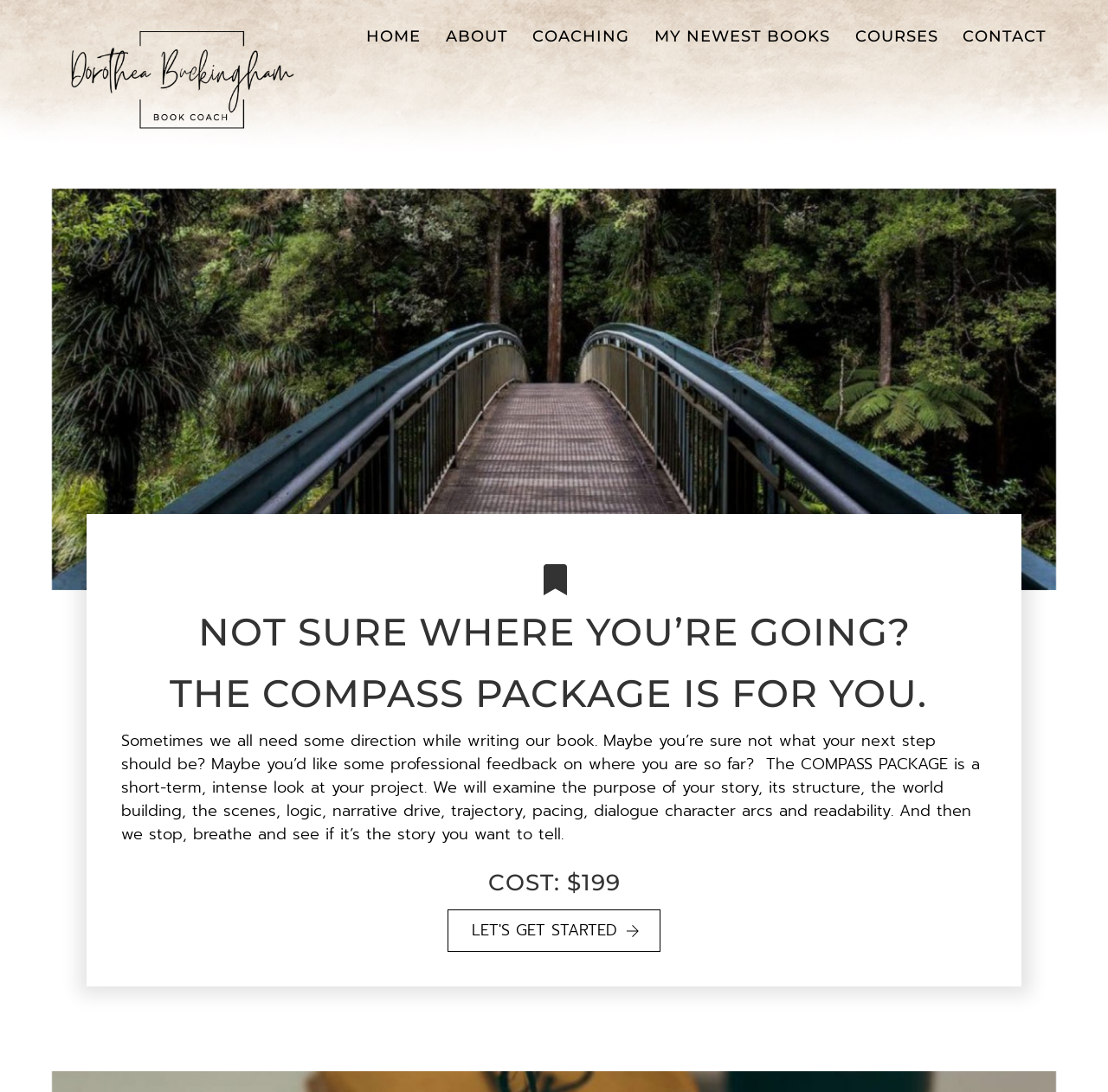What is the name of the historical book coach?
Can you give a detailed and elaborate answer to the question?

The name of the historical book coach can be found in the link 'Dorothea Buckingham - Historical Book Coach' at the top of the webpage, which is also the title of the webpage.